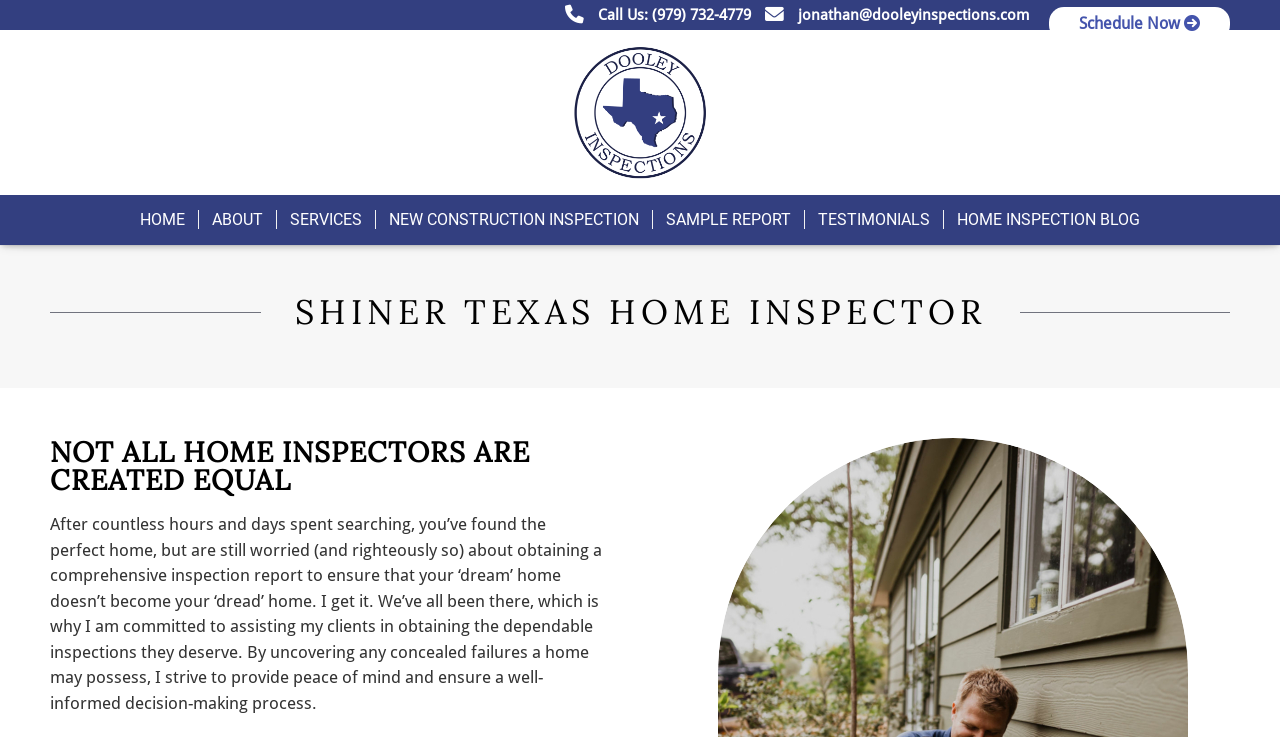Identify the bounding box of the UI component described as: "Leave a reply".

None